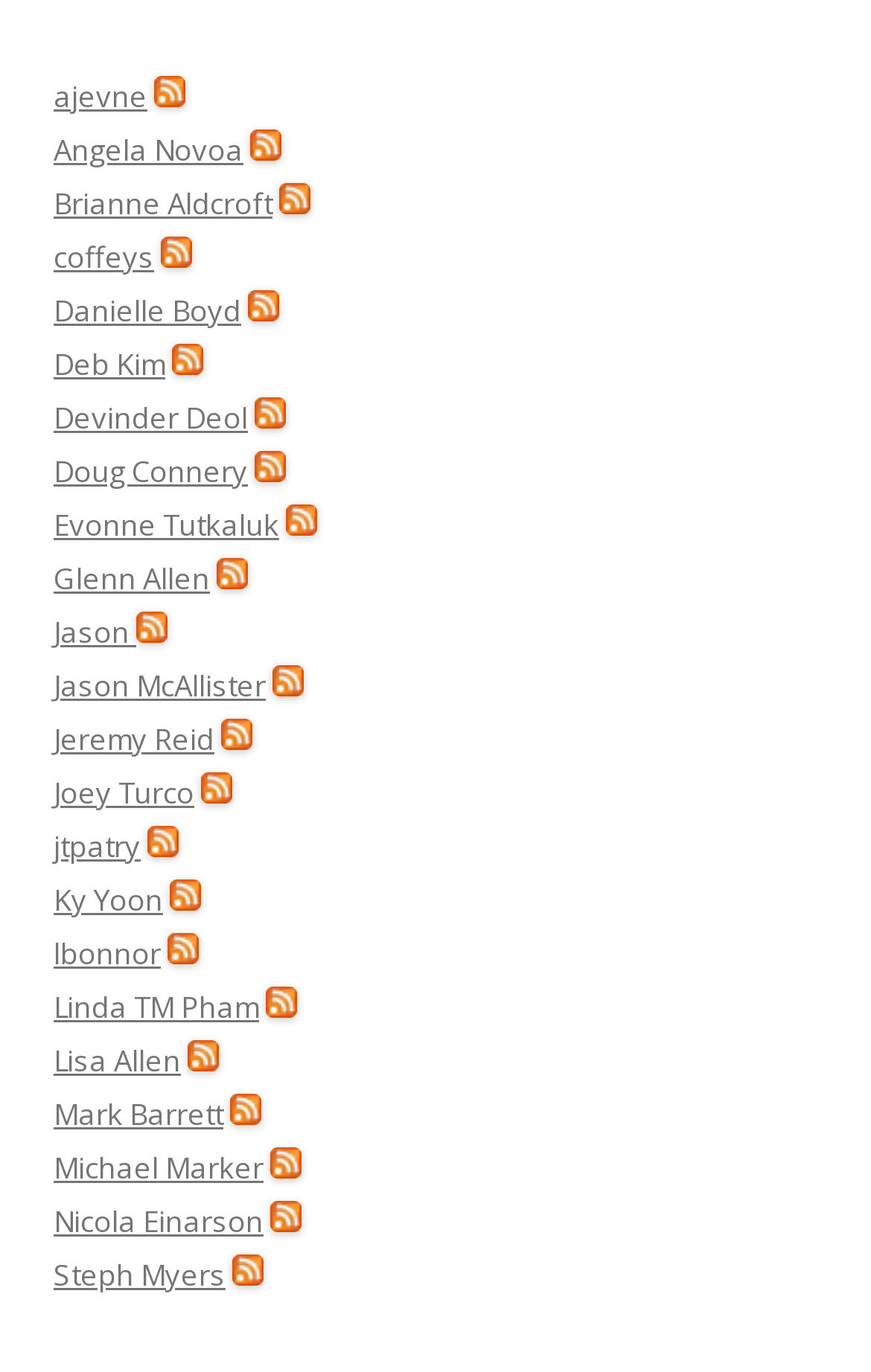Given the element description "Linda TM Pham", identify the bounding box of the corresponding UI element.

[0.062, 0.719, 0.297, 0.749]